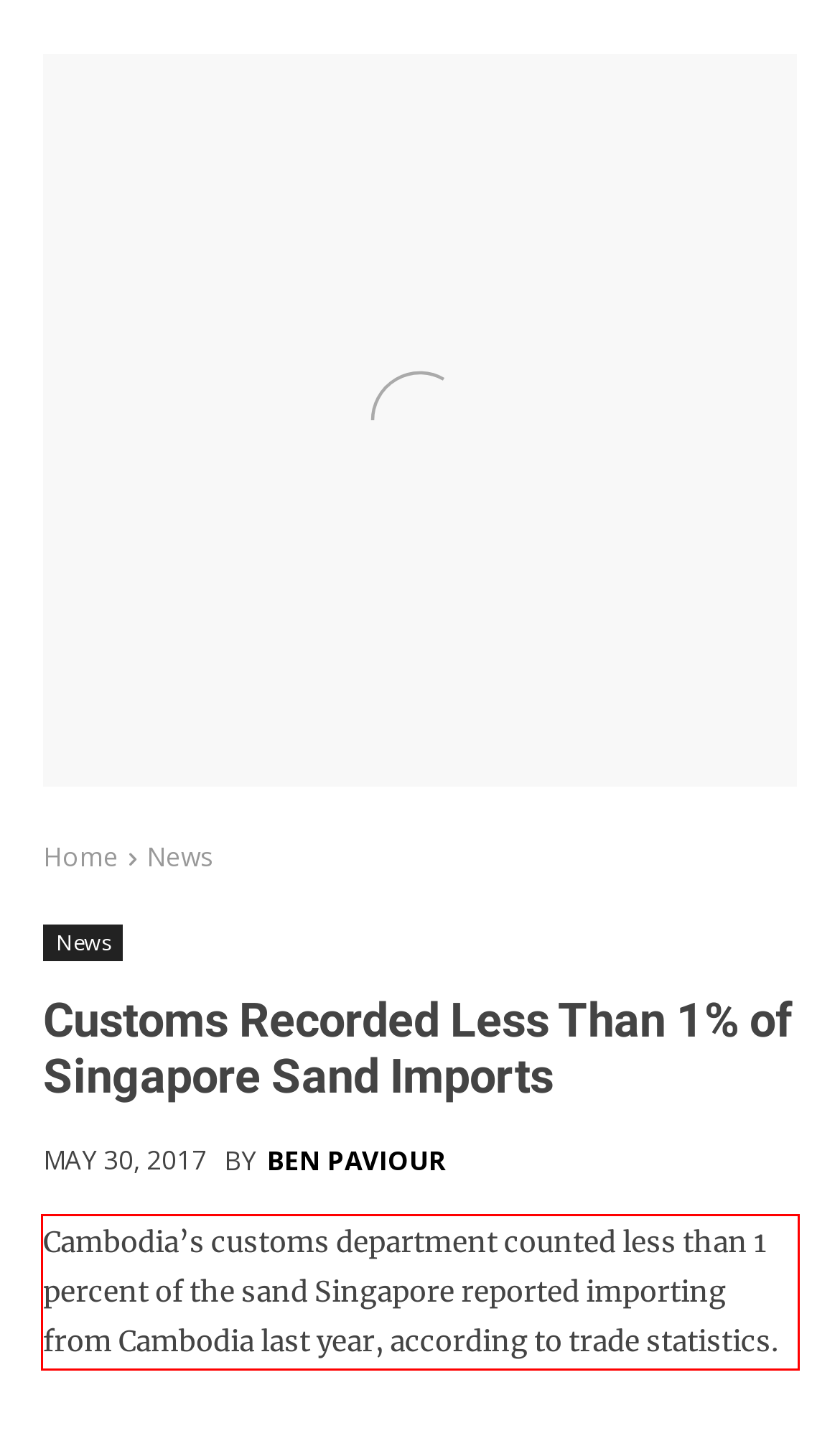Perform OCR on the text inside the red-bordered box in the provided screenshot and output the content.

Cambodia’s customs department counted less than 1 percent of the sand Singapore reported importing from Cambodia last year, according to trade statistics.